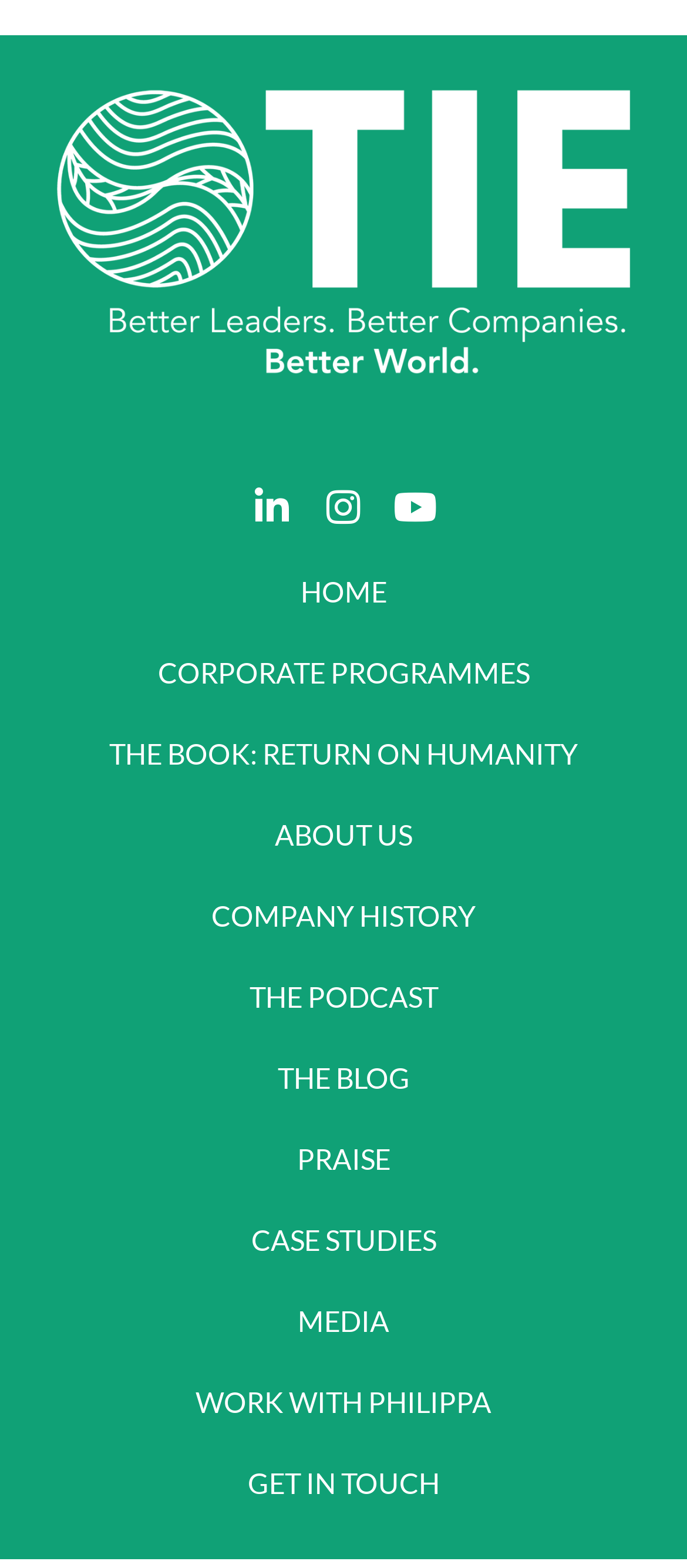What is the second menu item?
Using the image, provide a concise answer in one word or a short phrase.

CORPORATE PROGRAMMES